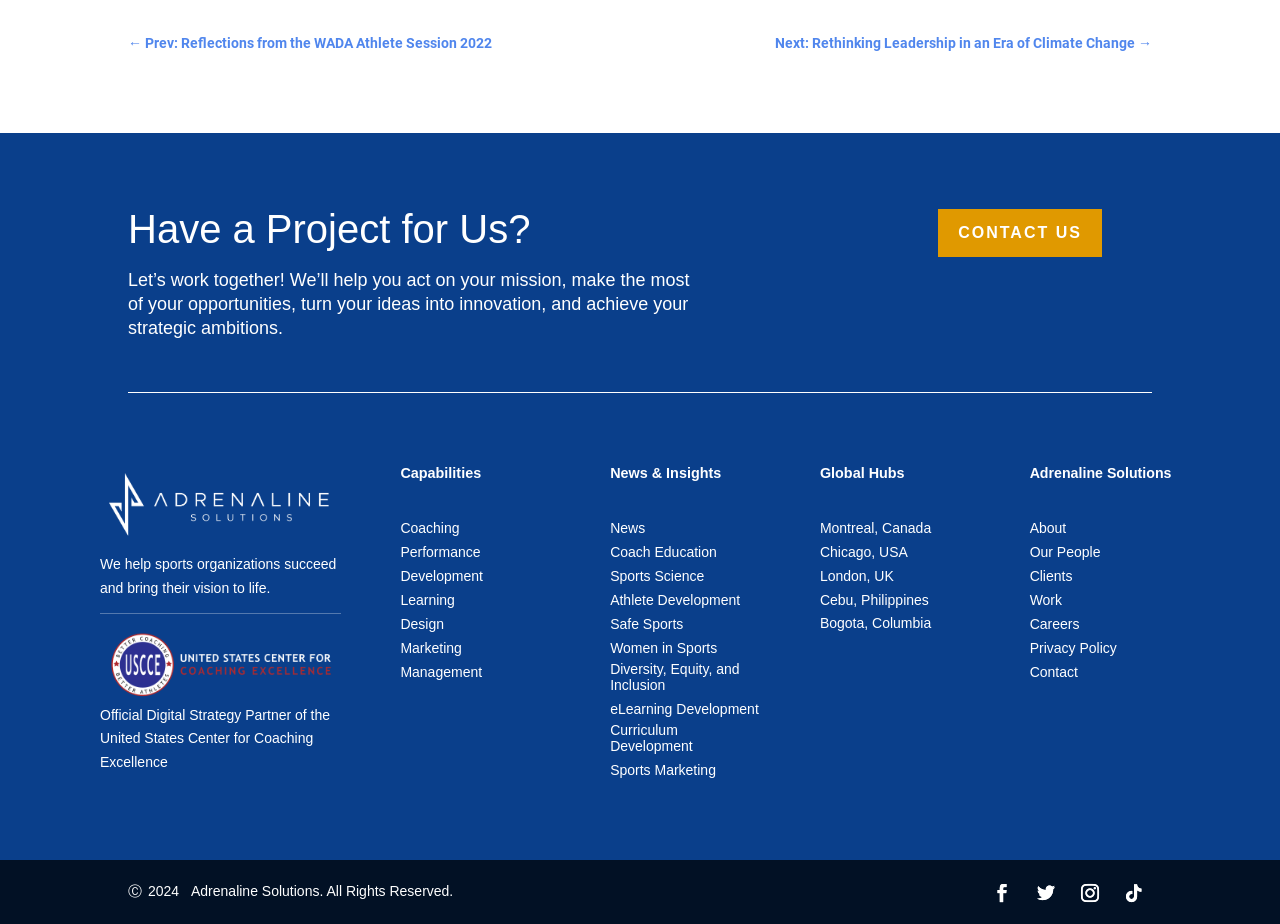Can you give a detailed response to the following question using the information from the image? What is the purpose of the 'CONTACT US' link?

I inferred the purpose of the 'CONTACT US' link located at [0.733, 0.227, 0.861, 0.278] by its text content. The link is likely to lead to a page or form where users can contact the company, possibly to inquire about their services or projects.